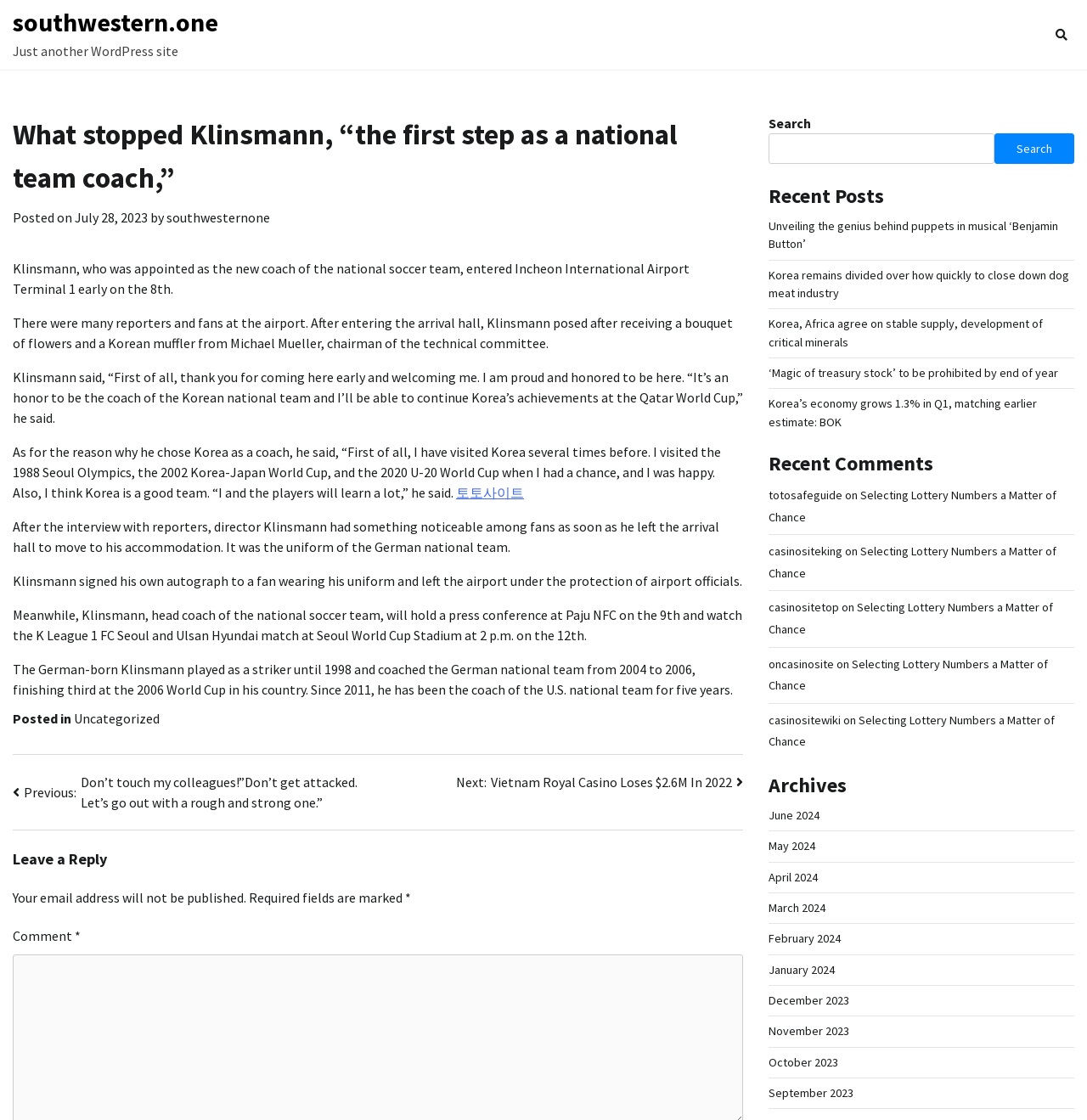Respond with a single word or phrase:
What is the nationality of Klinsmann?

German